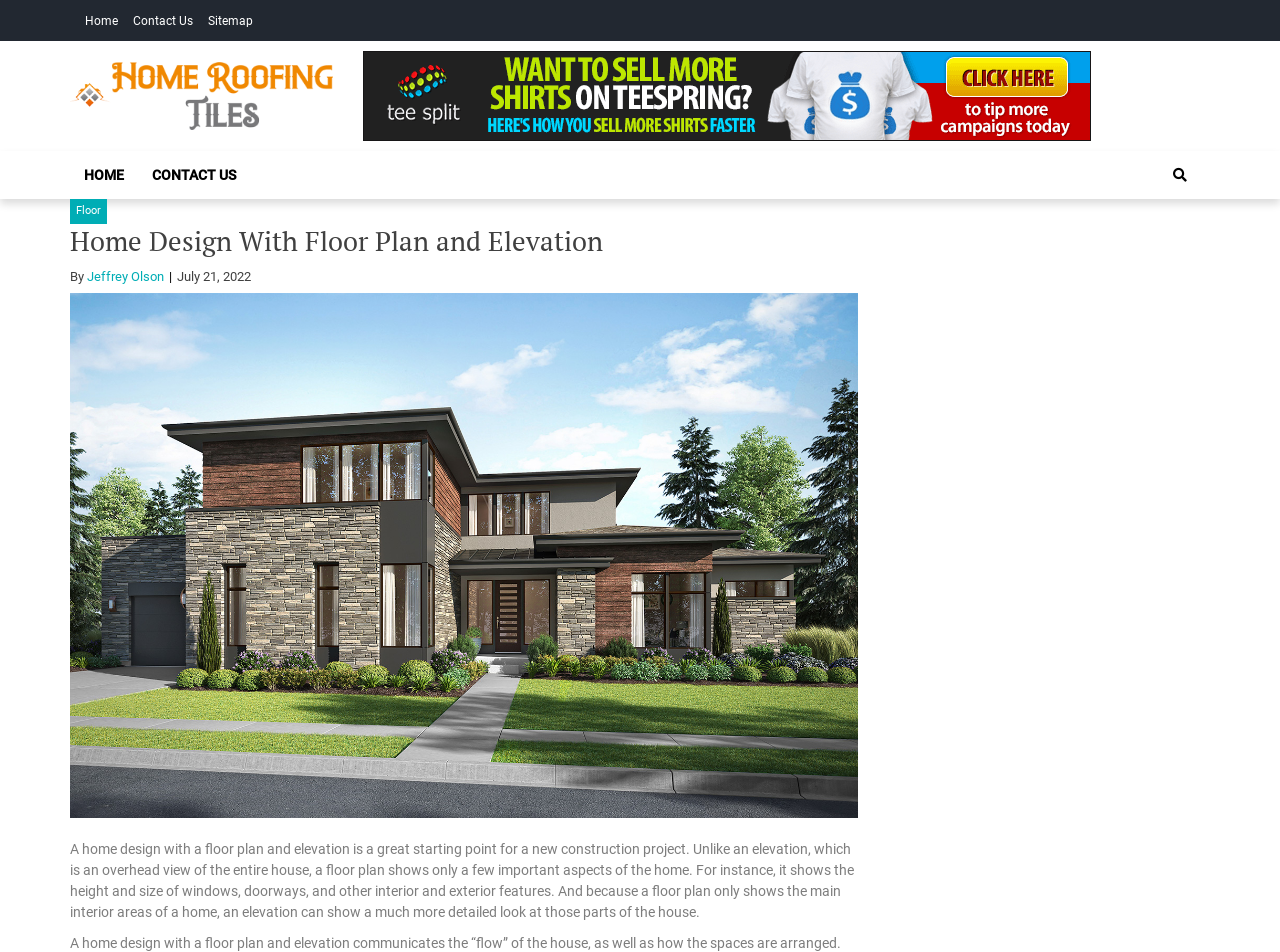Please identify the bounding box coordinates of the area I need to click to accomplish the following instruction: "View the 'Home Roofing Tiles' image".

[0.055, 0.065, 0.26, 0.137]